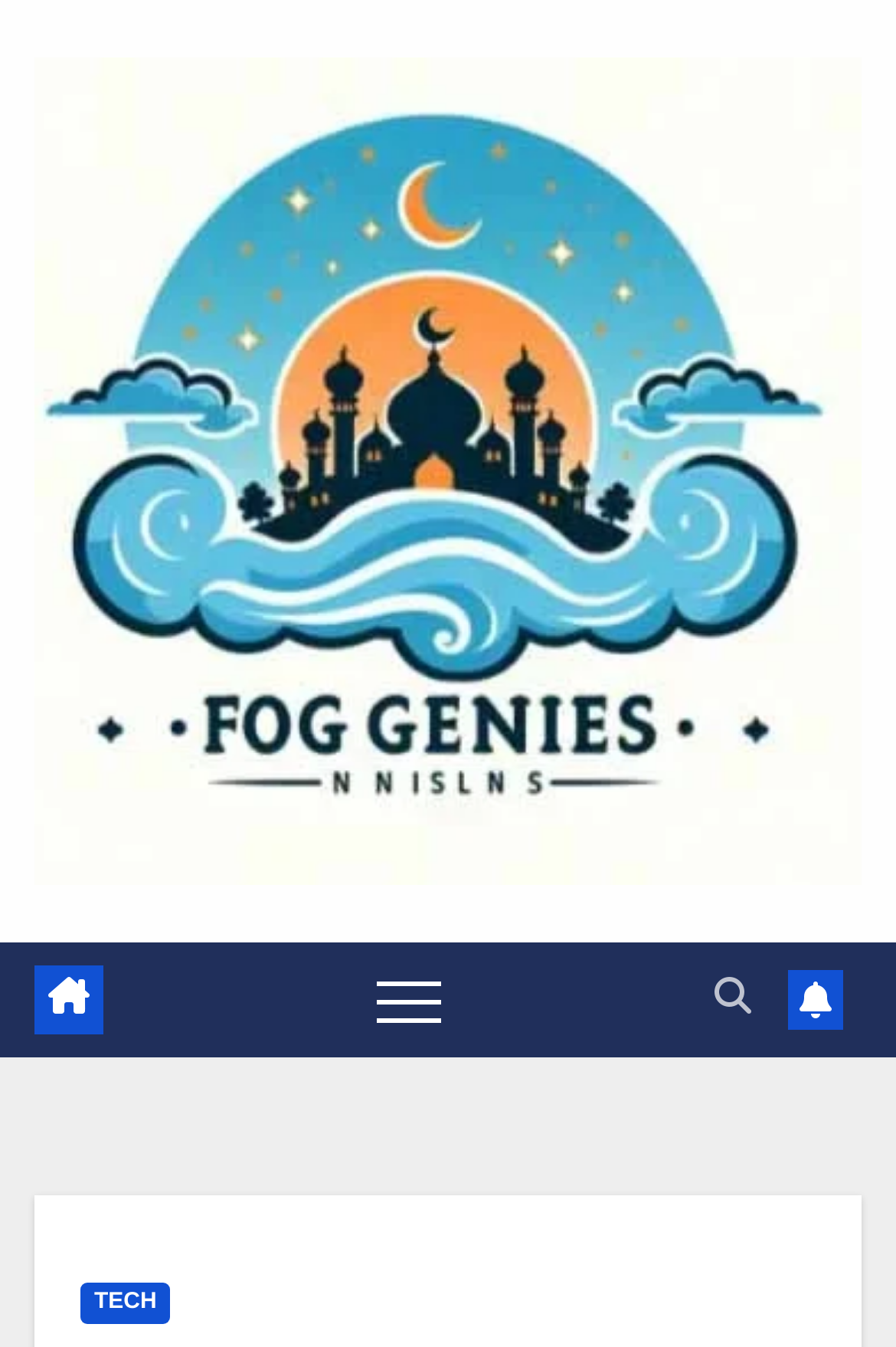What is the icon on the top right corner?
Based on the screenshot, provide a one-word or short-phrase response.

uf0f3